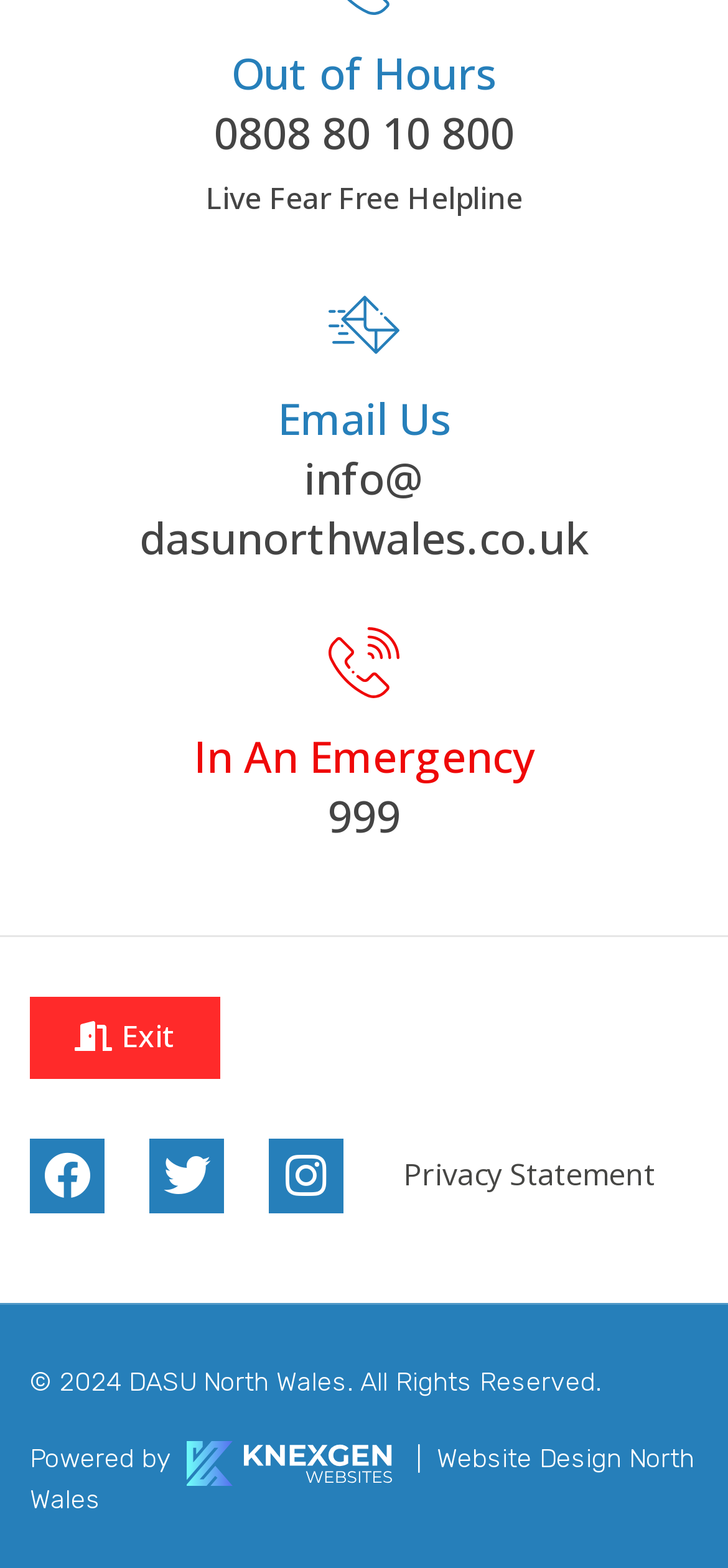Determine the bounding box coordinates of the area to click in order to meet this instruction: "Click on 'Out of Hours'".

[0.318, 0.027, 0.682, 0.065]